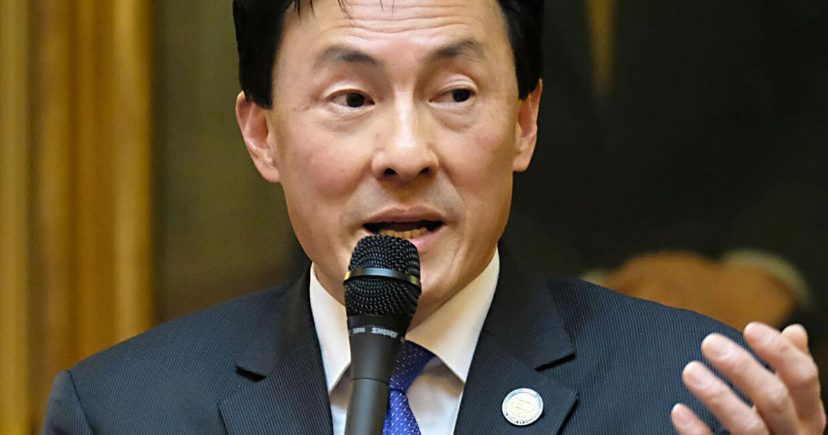Use a single word or phrase to answer this question: 
What community does Del. Mark Keam champion?

Asian and Pacific Islander